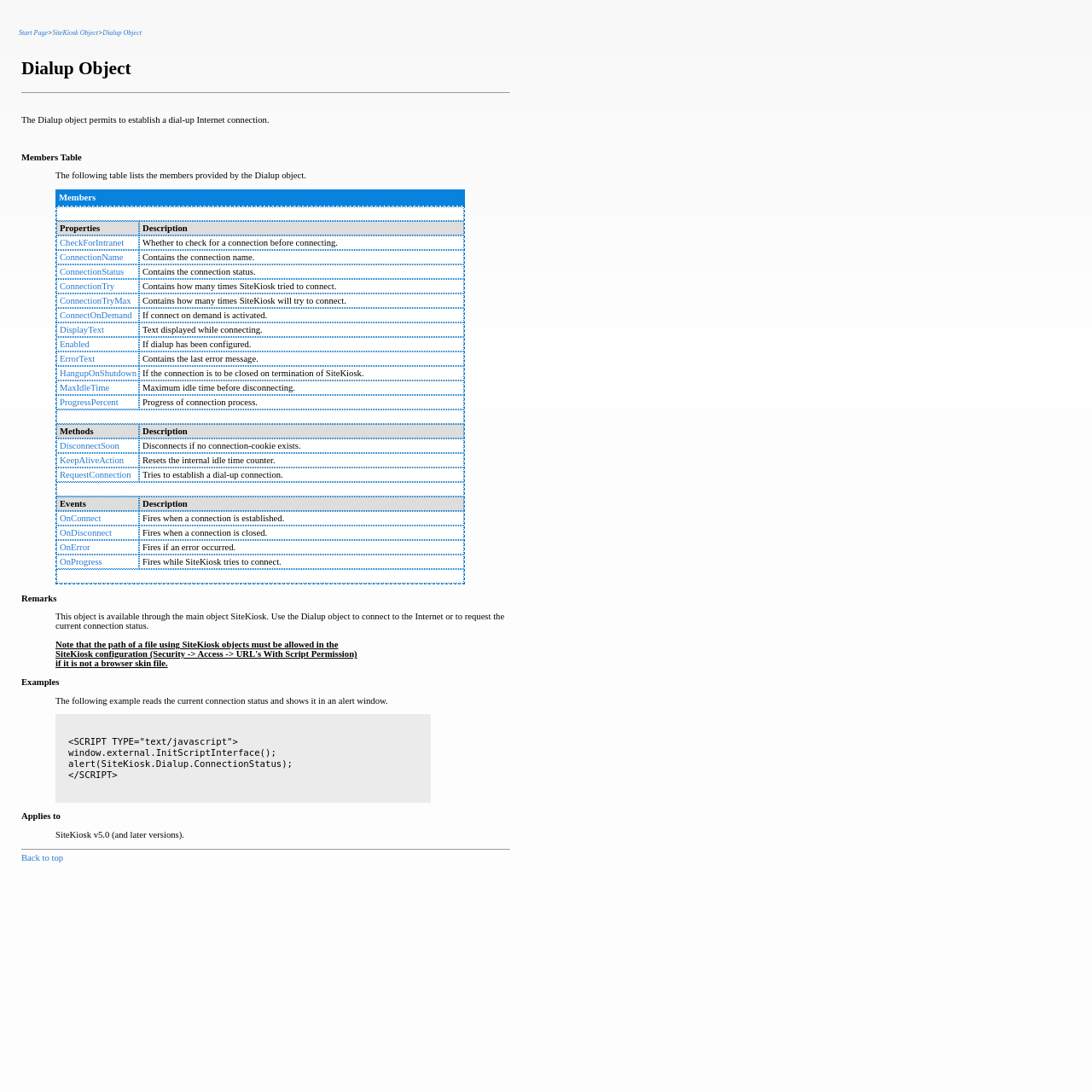What is the name of the property that contains the connection name?
Refer to the screenshot and respond with a concise word or phrase.

ConnectionName